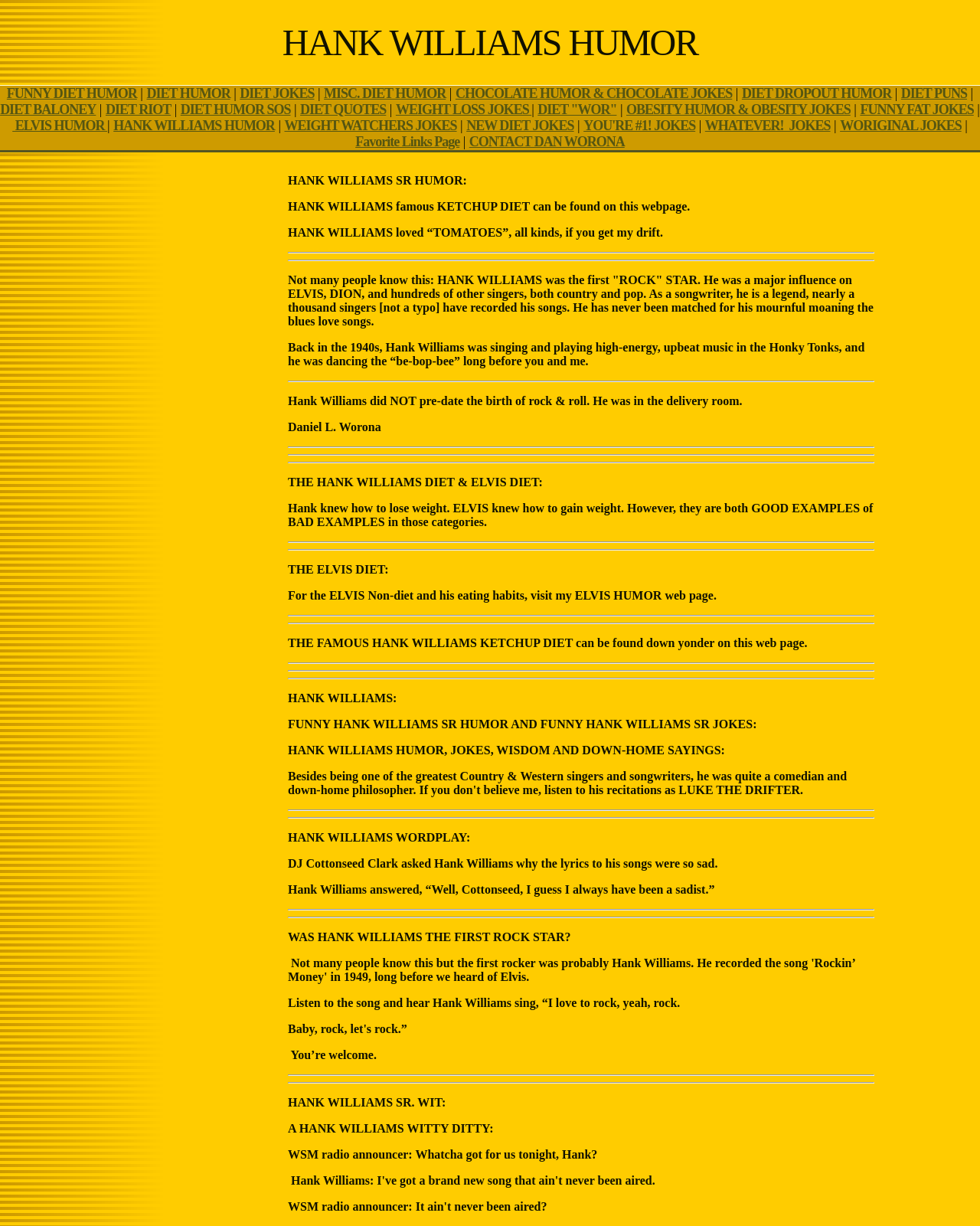What is the name of the person mentioned at the bottom of the webpage?
Based on the screenshot, respond with a single word or phrase.

Daniel L. Worona